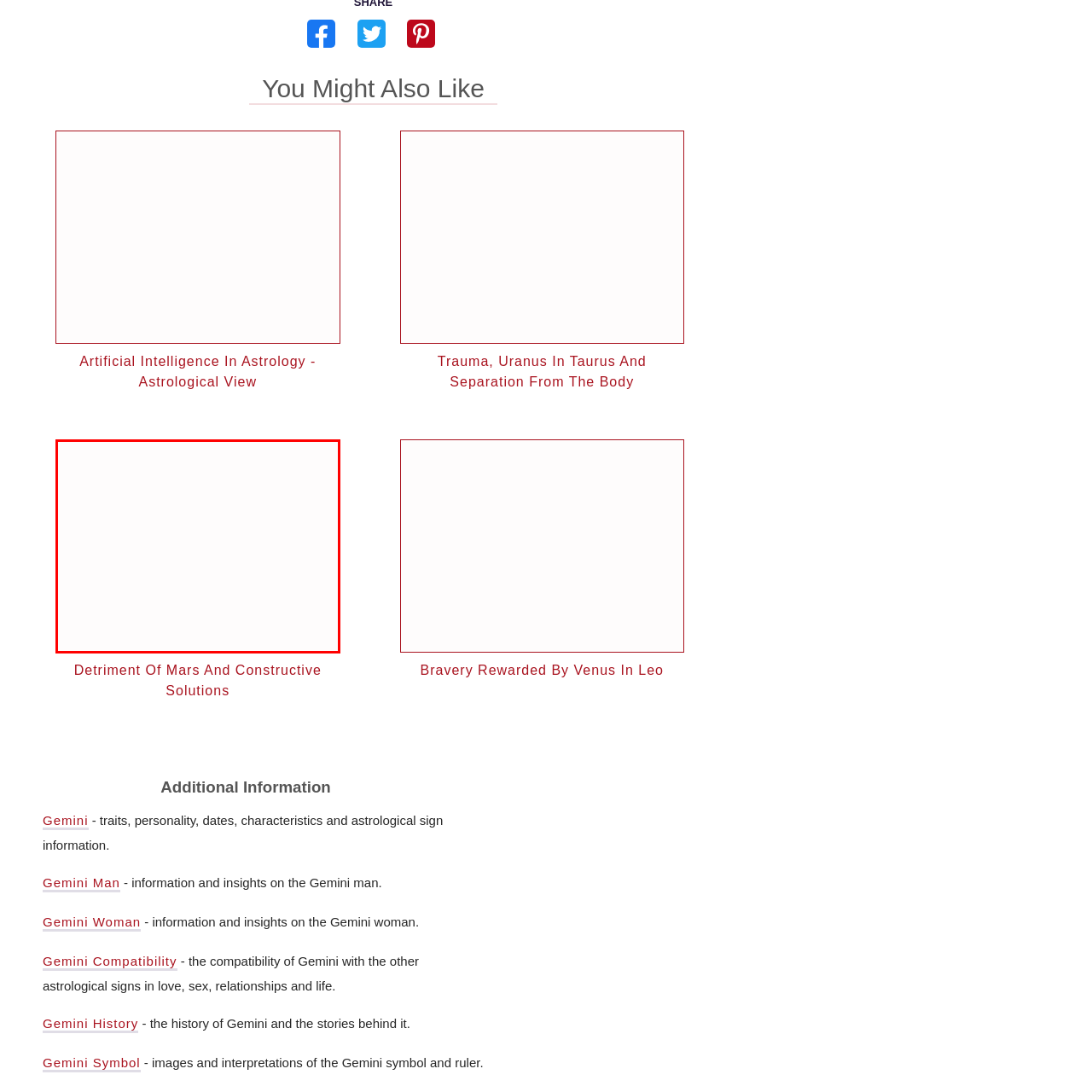Refer to the image enclosed in the red bounding box, then answer the following question in a single word or phrase: What type of information does the webpage provide?

Astrological information